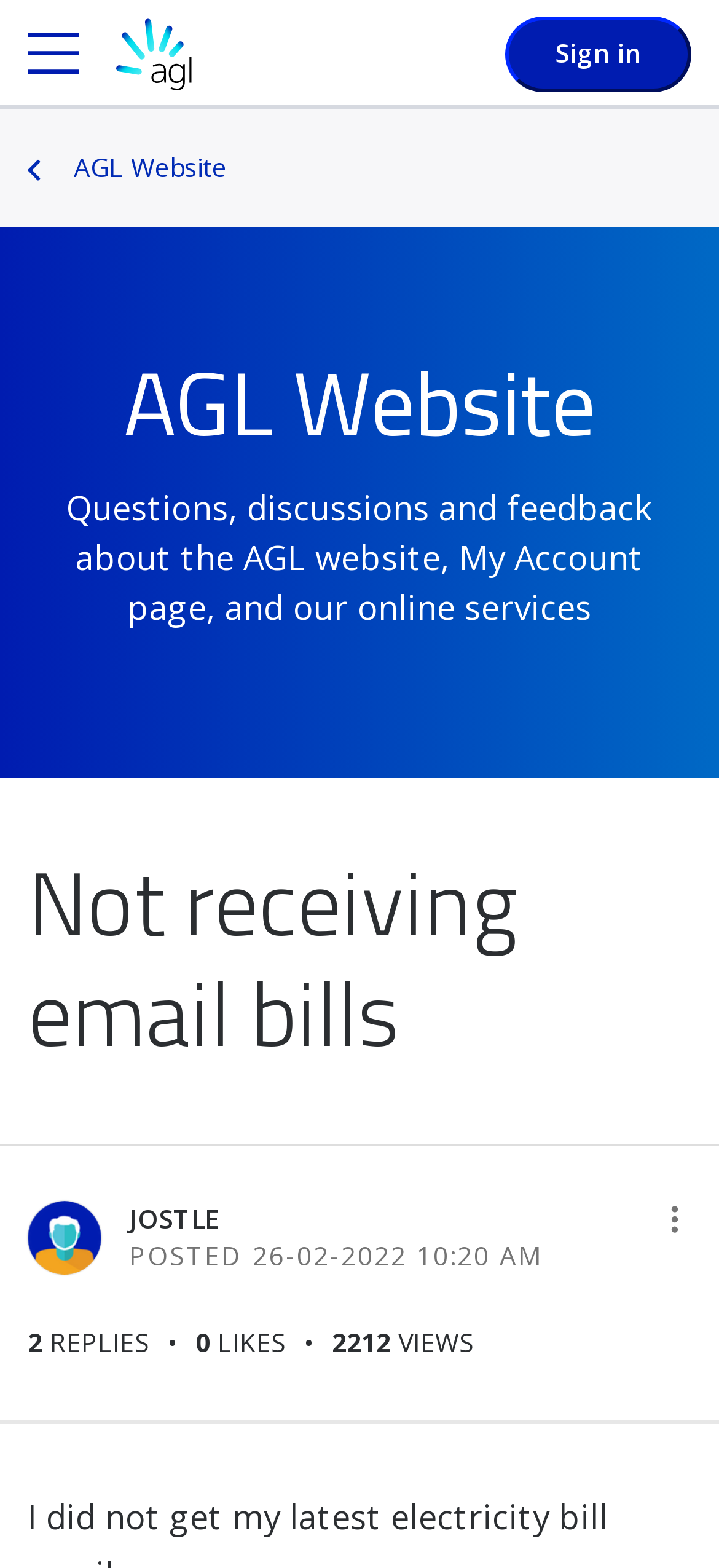Refer to the image and provide an in-depth answer to the question: 
When was the 'Not receiving email bills' topic posted?

I obtained the answer by looking at the 'Posted on' section, which contains the date and time '26-02-2022 10:20 AM'.